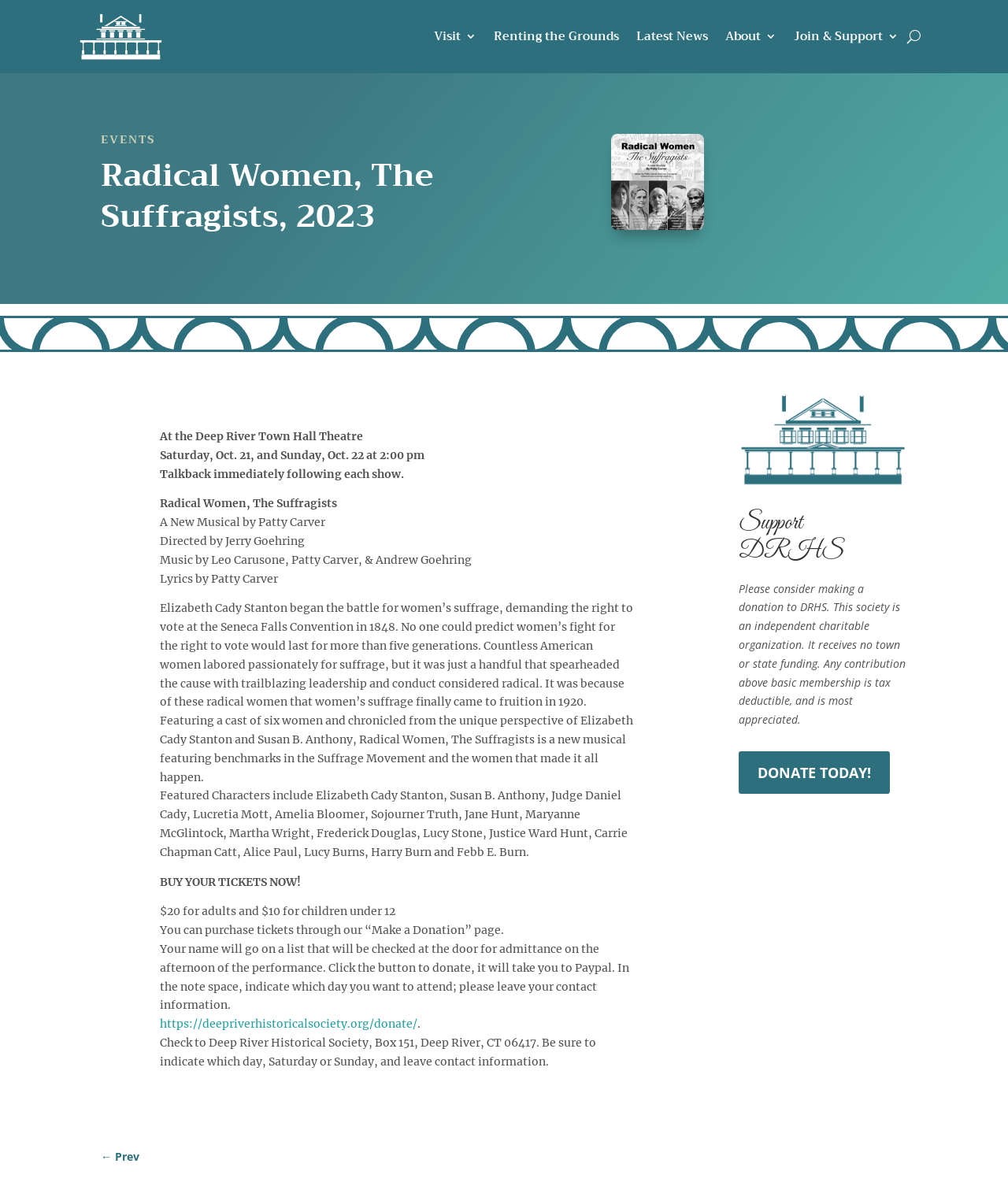What is the event being promoted?
Provide a detailed and well-explained answer to the question.

The event being promoted is a musical play called 'Radical Women, The Suffragists' which is about the women's suffrage movement. This can be inferred from the heading 'Radical Women, The Suffragists, 2023' and the detailed description of the play provided on the webpage.